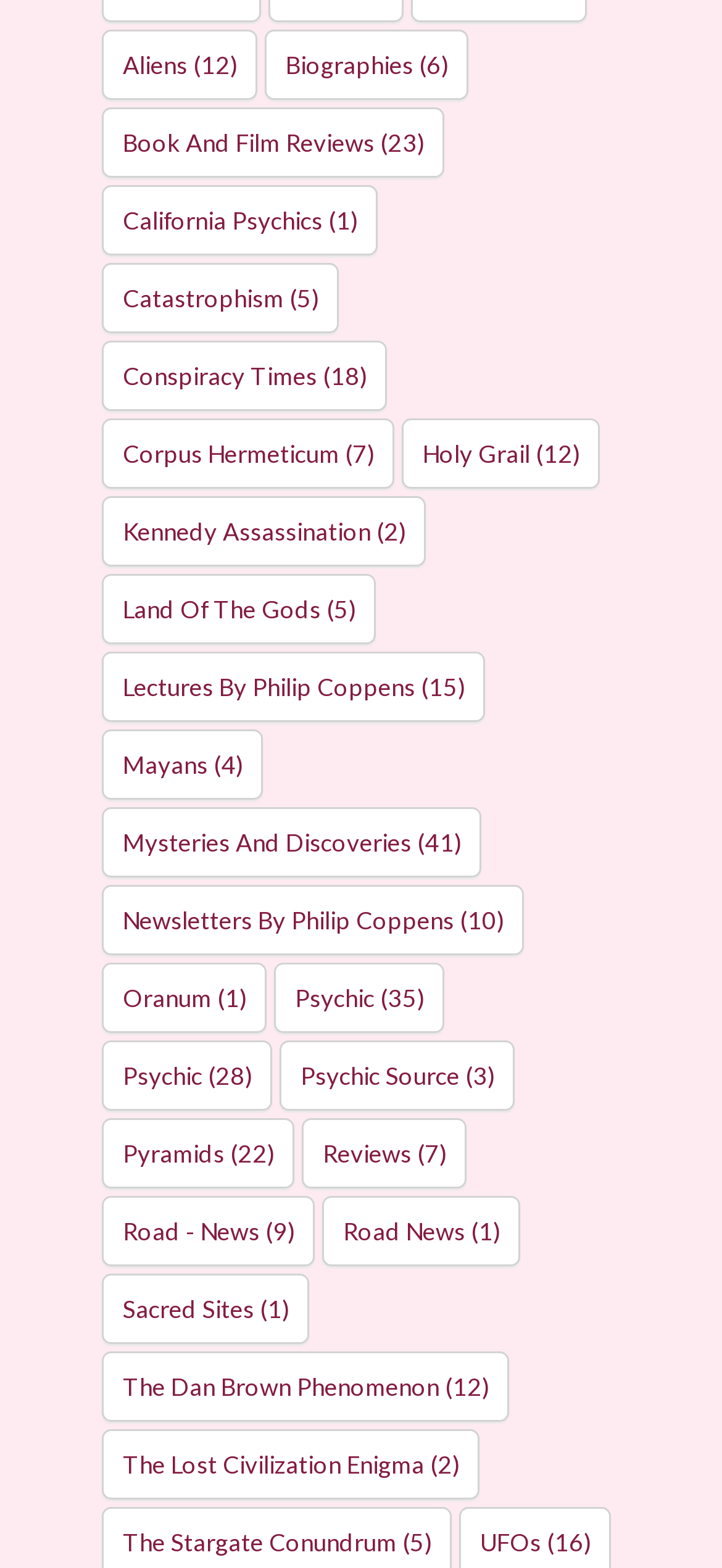Specify the bounding box coordinates of the area to click in order to execute this command: 'Learn about the Dan Brown phenomenon'. The coordinates should consist of four float numbers ranging from 0 to 1, and should be formatted as [left, top, right, bottom].

[0.142, 0.862, 0.706, 0.907]